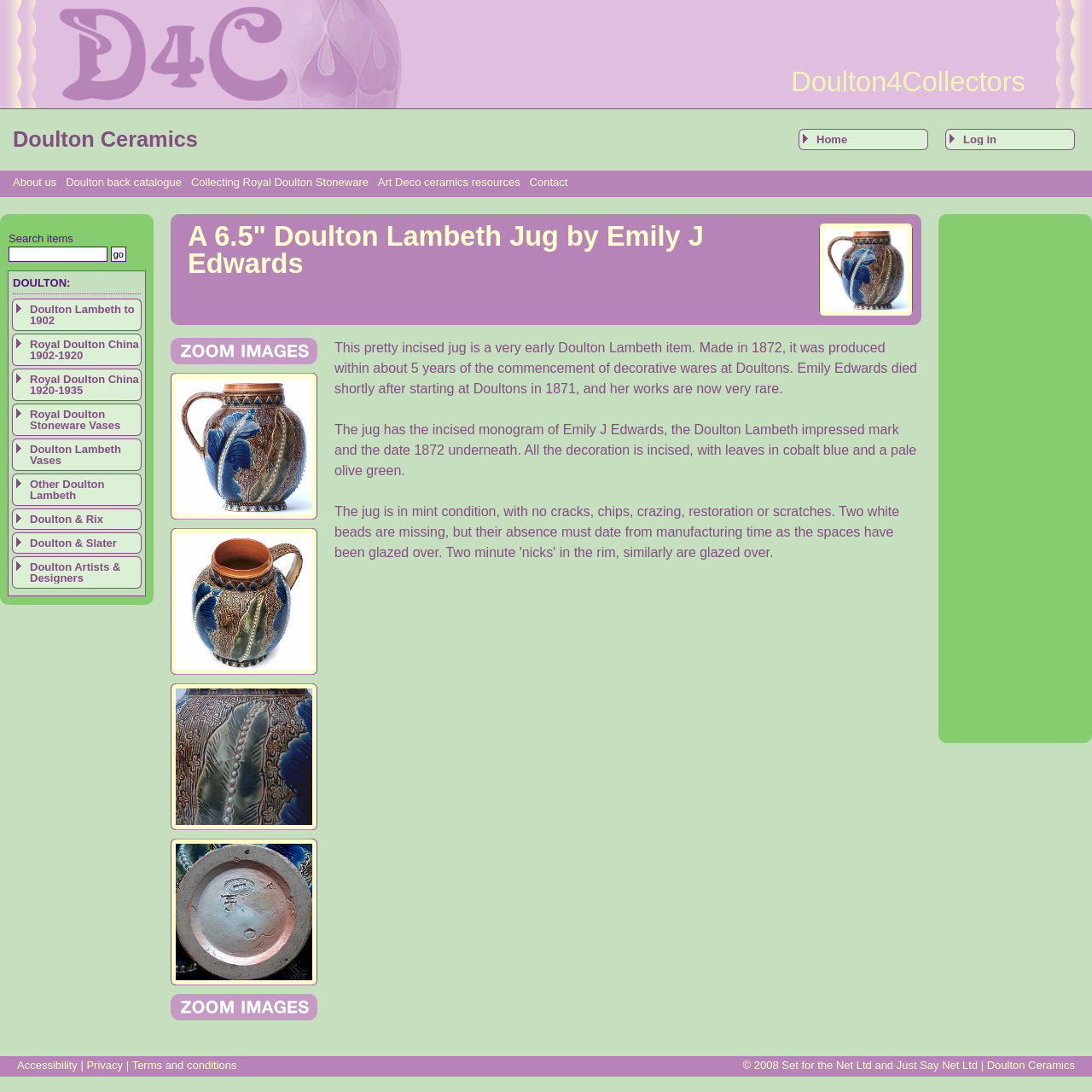Extract the top-level heading from the webpage and provide its text.

A 6.5" Doulton Lambeth Jug by Emily J Edwards